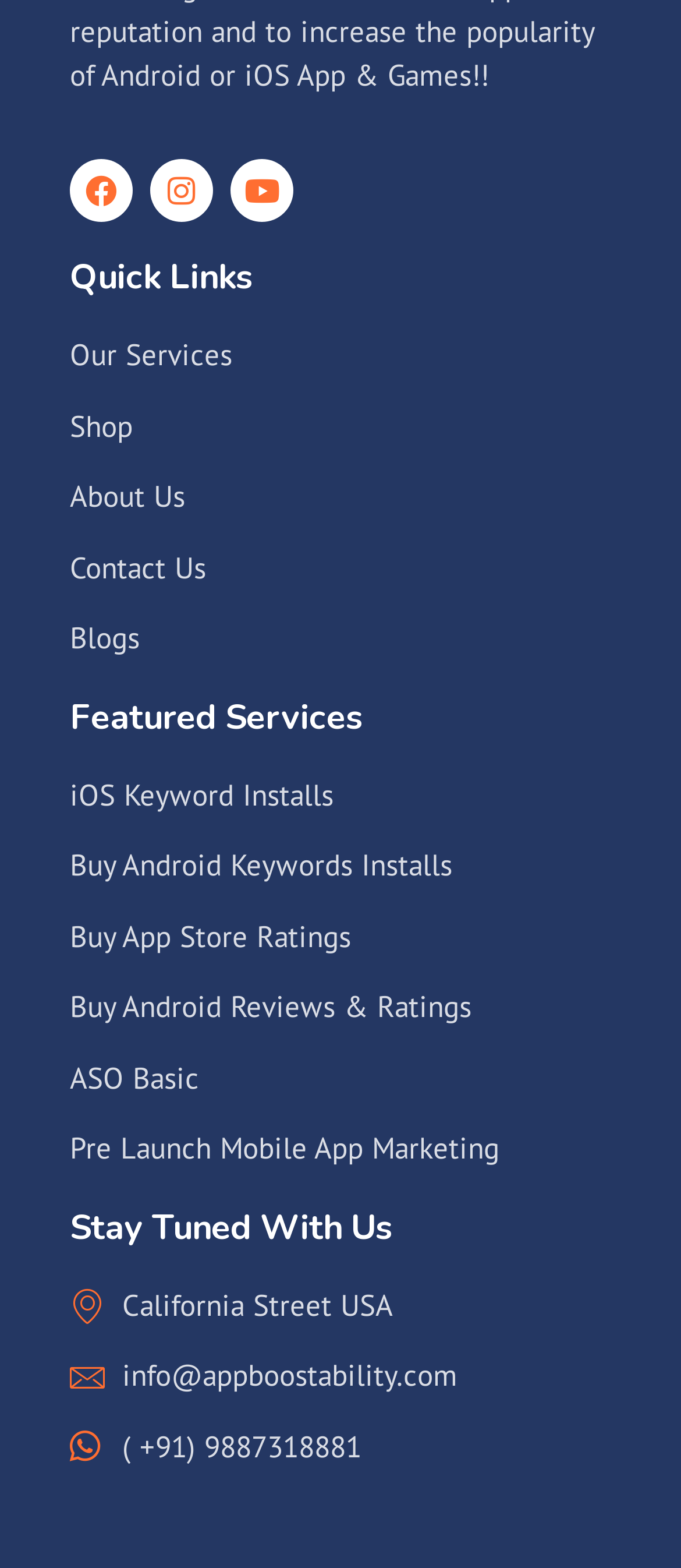How many social media links are available?
Can you offer a detailed and complete answer to this question?

I counted the number of social media links available on the webpage, which are Facebook, Instagram, and Youtube, and found that there are 3 social media links.